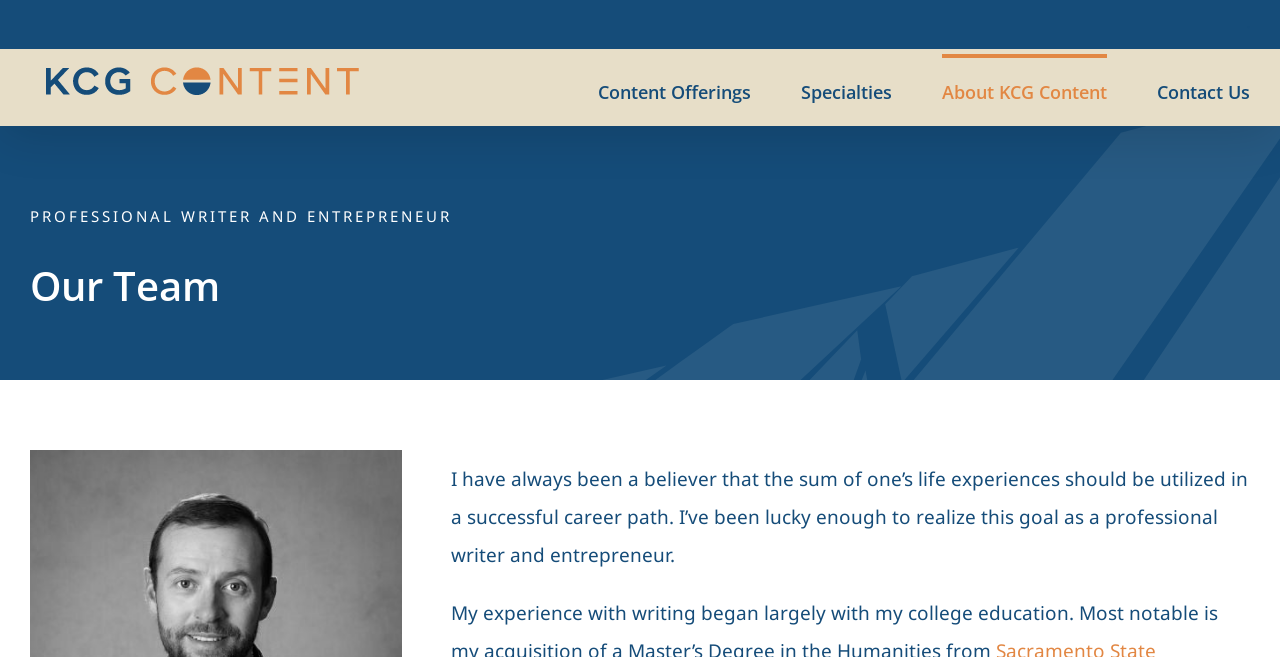What is the tone of the text about the person's career path?
Please interpret the details in the image and answer the question thoroughly.

The text 'I have always been a believer that the sum of one’s life experiences should be utilized in a successful career path. I’ve been lucky enough to realize this goal as a professional writer and entrepreneur.' has a reflective tone, suggesting that the person is looking back on their career path and realizing their goals.